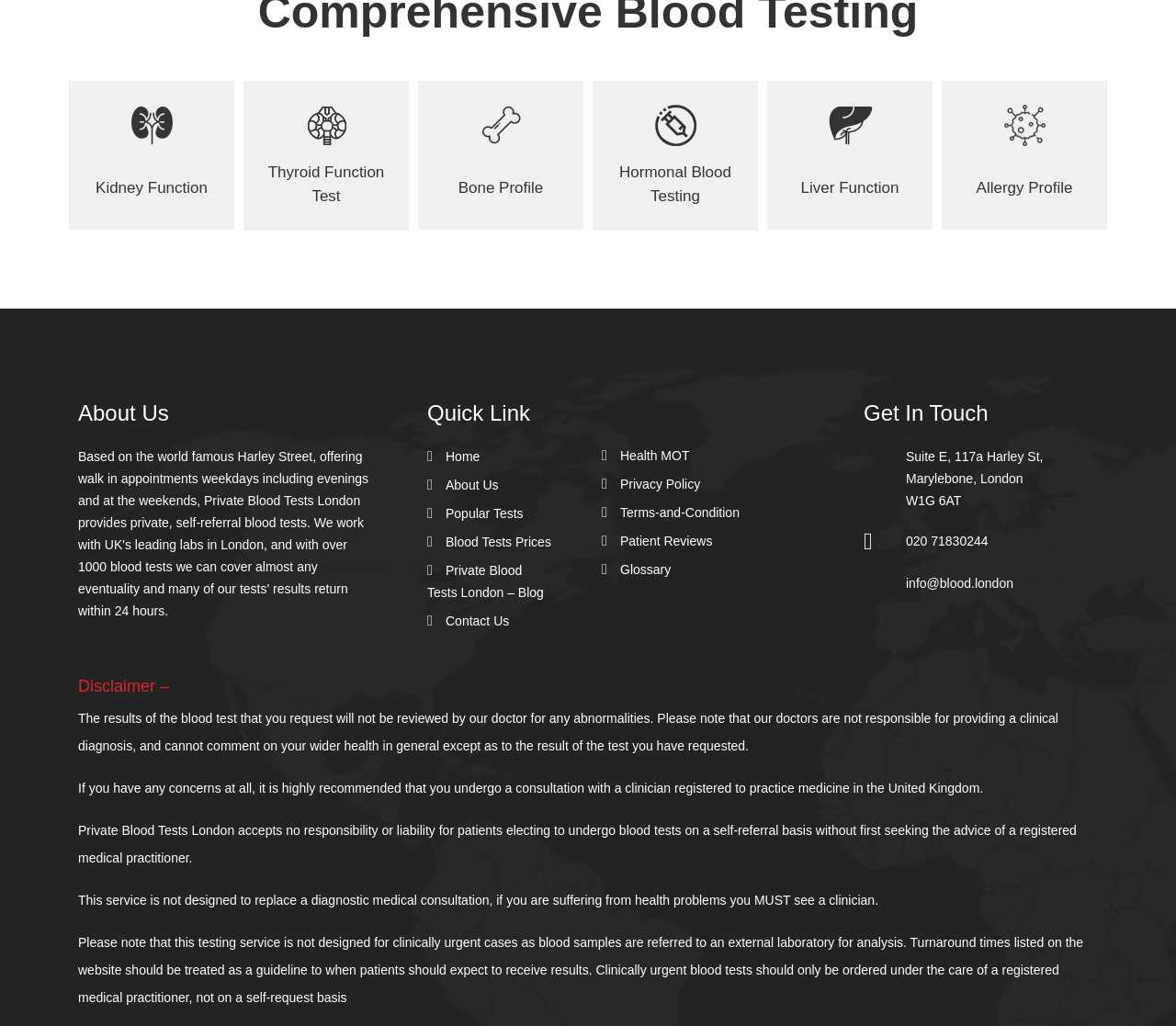Find the bounding box coordinates of the area to click in order to follow the instruction: "Click on Home link".

[0.379, 0.438, 0.408, 0.452]